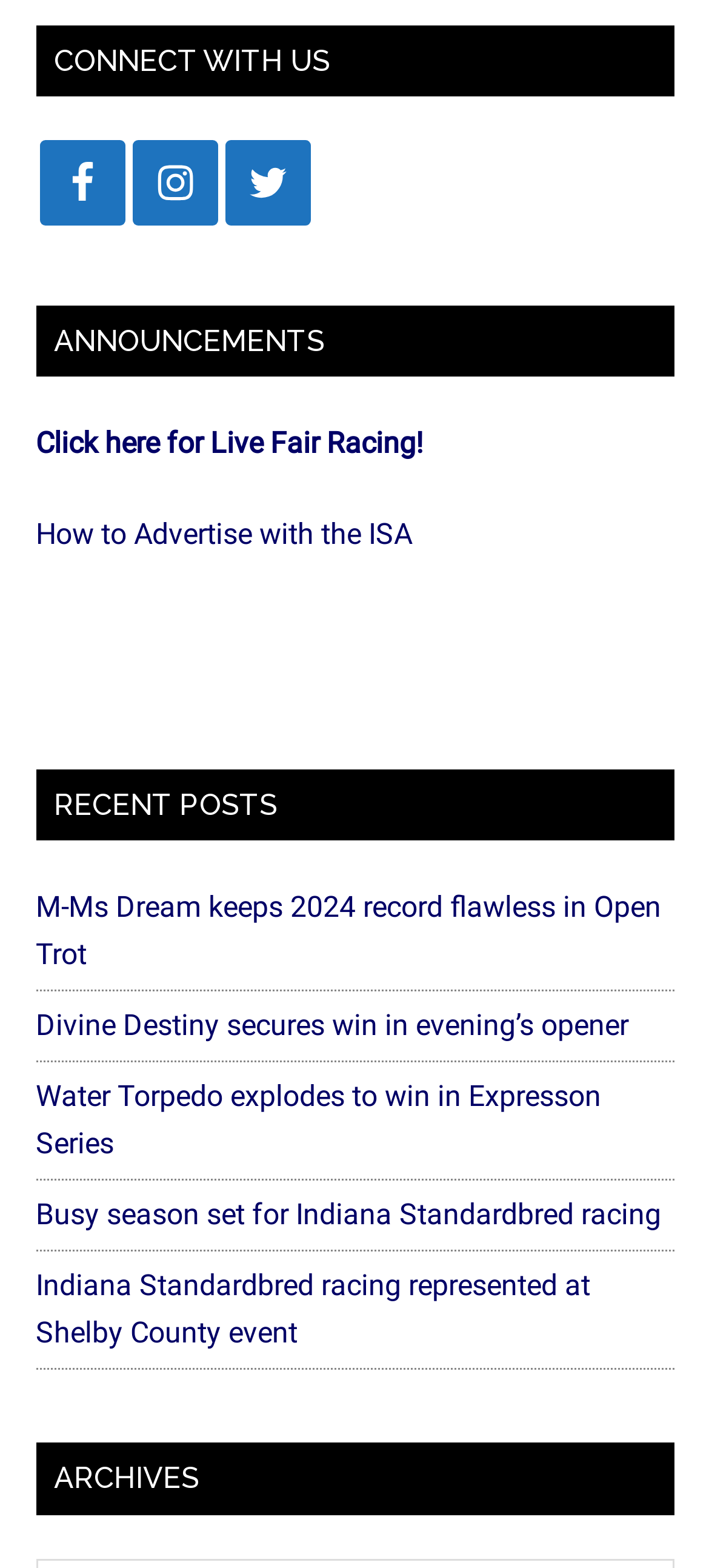What is the title of the first announcement?
Answer the question with as much detail as you can, using the image as a reference.

The first announcement is a link that says 'Click here for Live Fair Racing!', which can be found under the 'ANNOUNCEMENTS' heading.